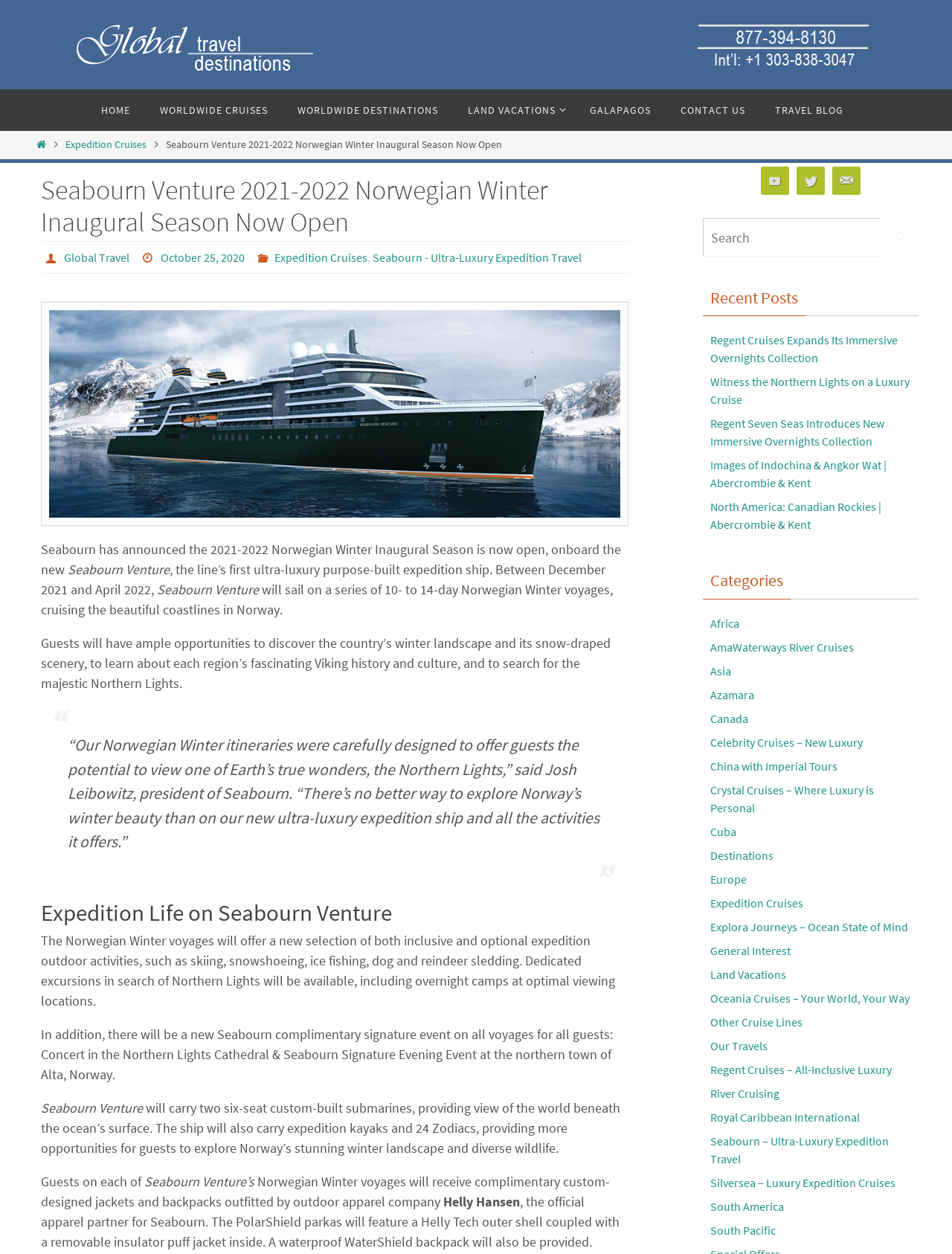Find the bounding box coordinates of the clickable region needed to perform the following instruction: "Read about Seabourn Venture". The coordinates should be provided as four float numbers between 0 and 1, i.e., [left, top, right, bottom].

[0.043, 0.241, 0.66, 0.42]